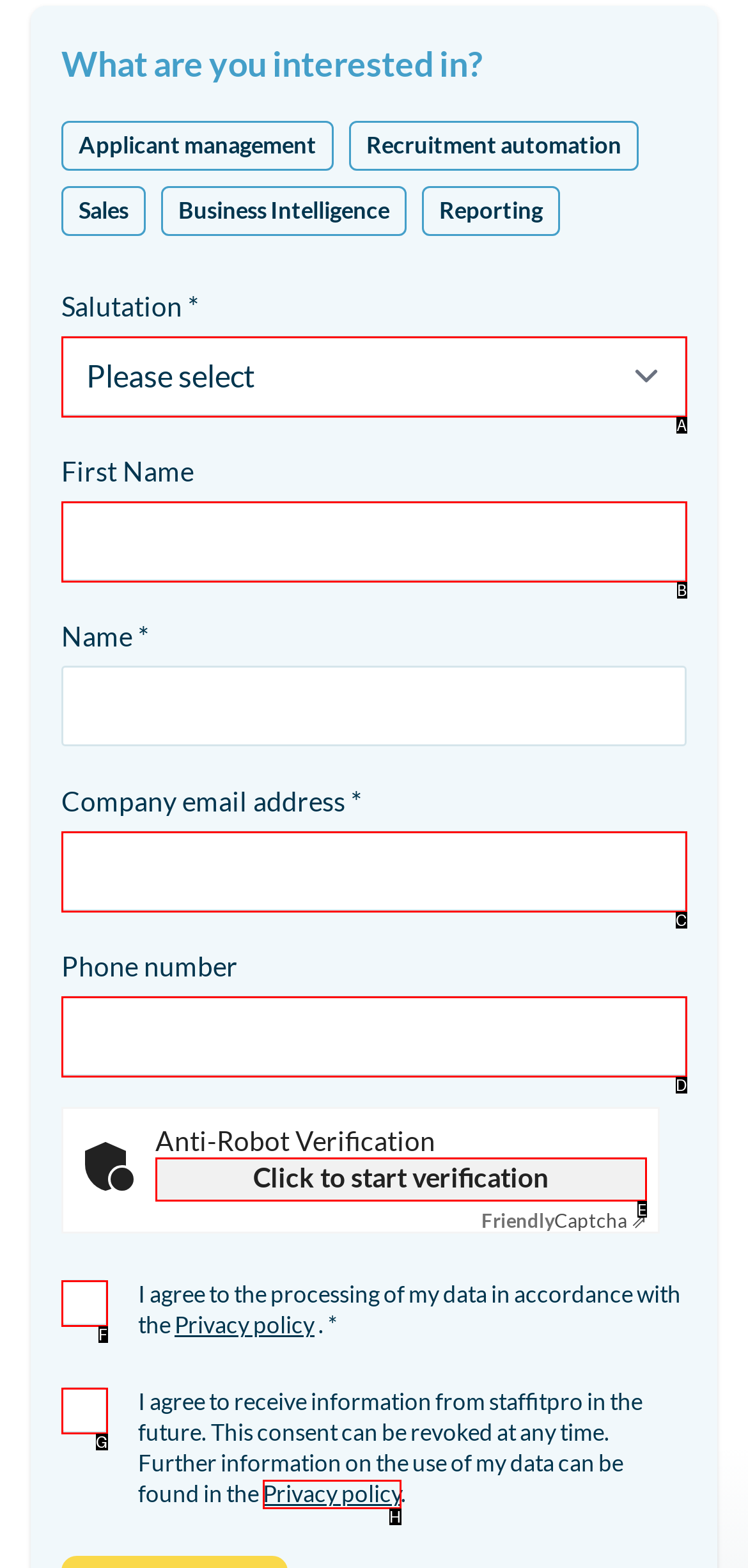Tell me the letter of the HTML element that best matches the description: parent_node: First Name name="form_FIRSTNAME" from the provided options.

B